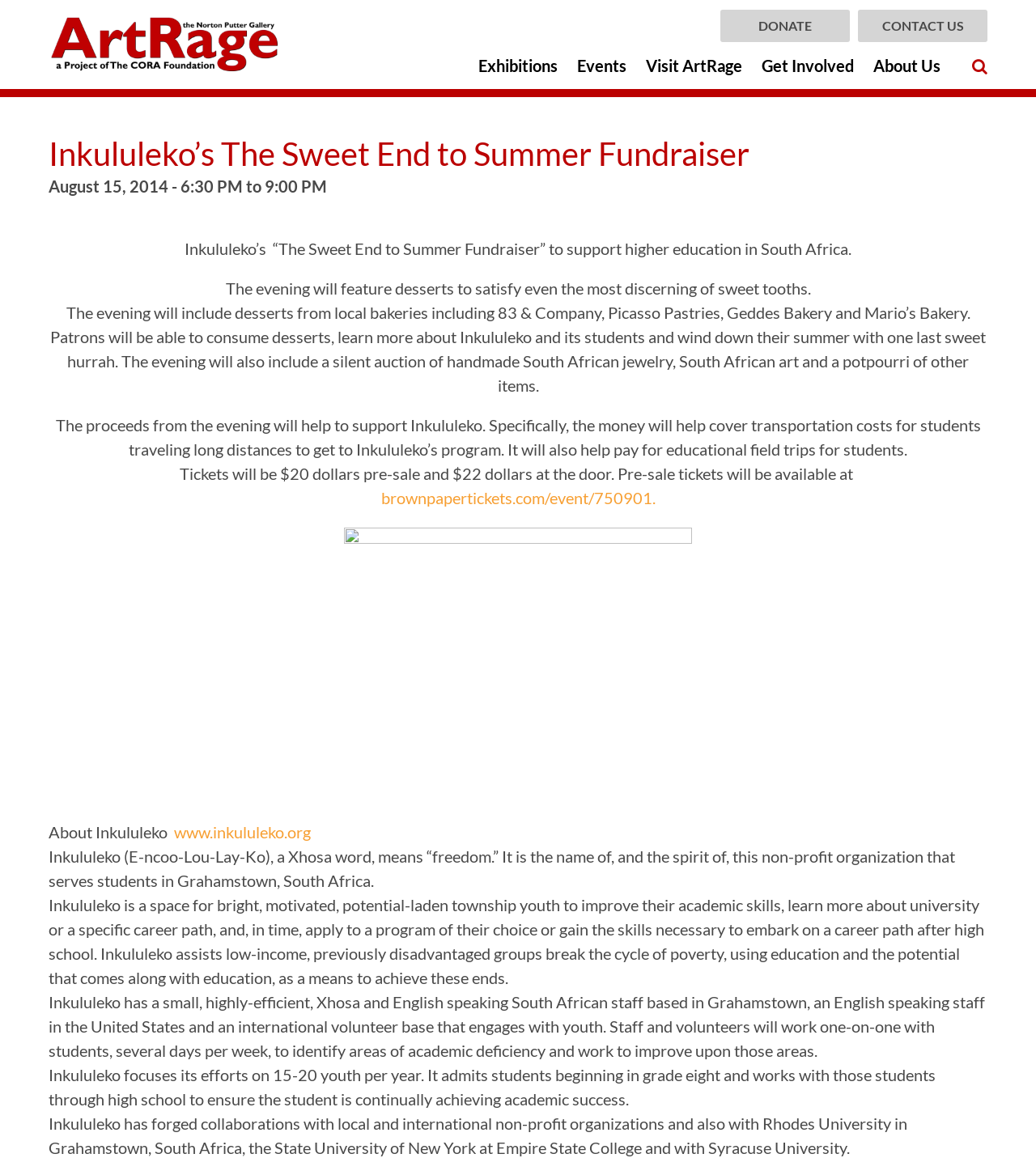Answer the question below with a single word or a brief phrase: 
What is the name of the fundraiser?

The Sweet End to Summer Fundraiser